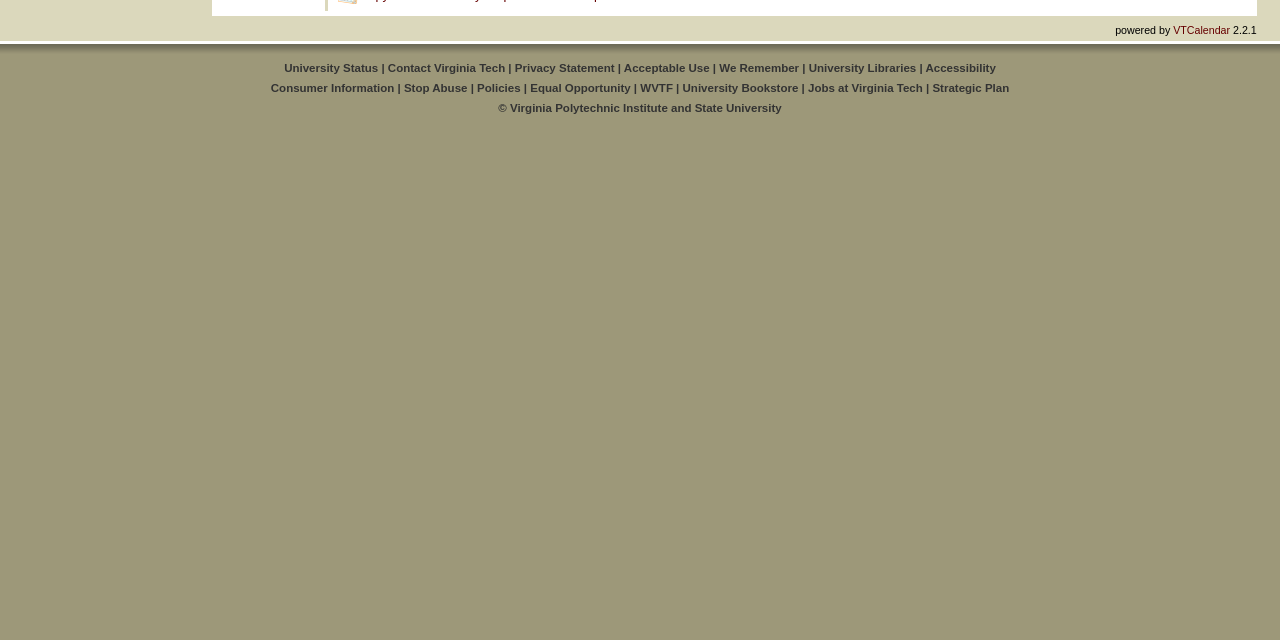Bounding box coordinates are specified in the format (top-left x, top-left y, bottom-right x, bottom-right y). All values are floating point numbers bounded between 0 and 1. Please provide the bounding box coordinate of the region this sentence describes: Jobs at Virginia Tech

[0.631, 0.128, 0.721, 0.147]